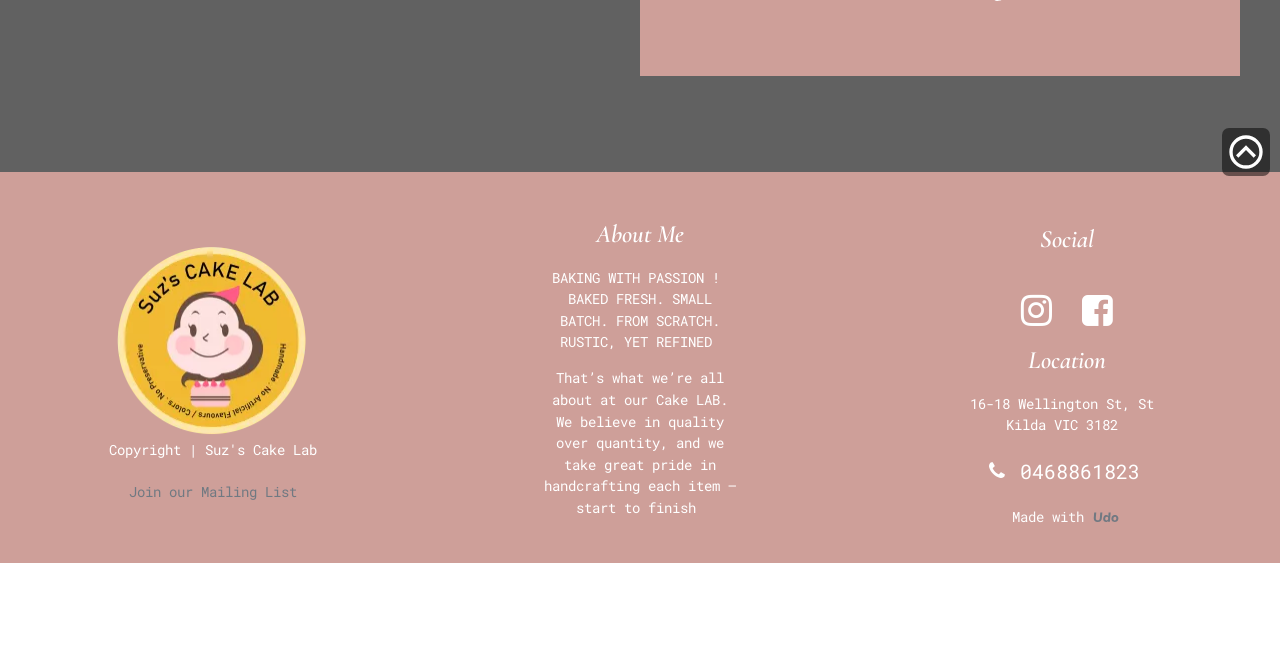Identify the bounding box of the HTML element described here: "0468861823". Provide the coordinates as four float numbers between 0 and 1: [left, top, right, bottom].

[0.797, 0.695, 0.89, 0.741]